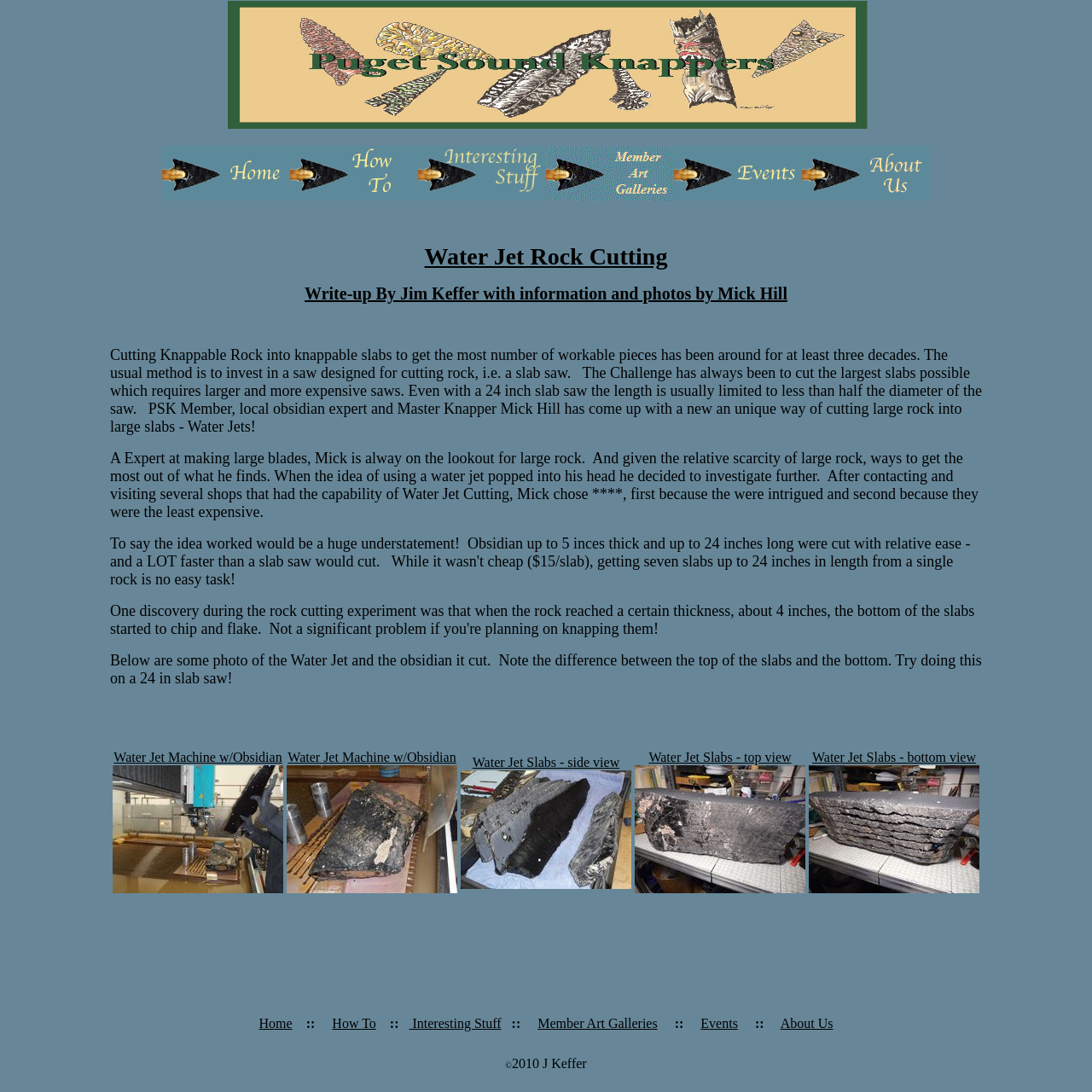Examine the image and give a thorough answer to the following question:
What is the purpose of the water jet machine?

The water jet machine is used to cut large rocks into slabs, as described in the article, allowing for more efficient and cost-effective processing of knappable rock.